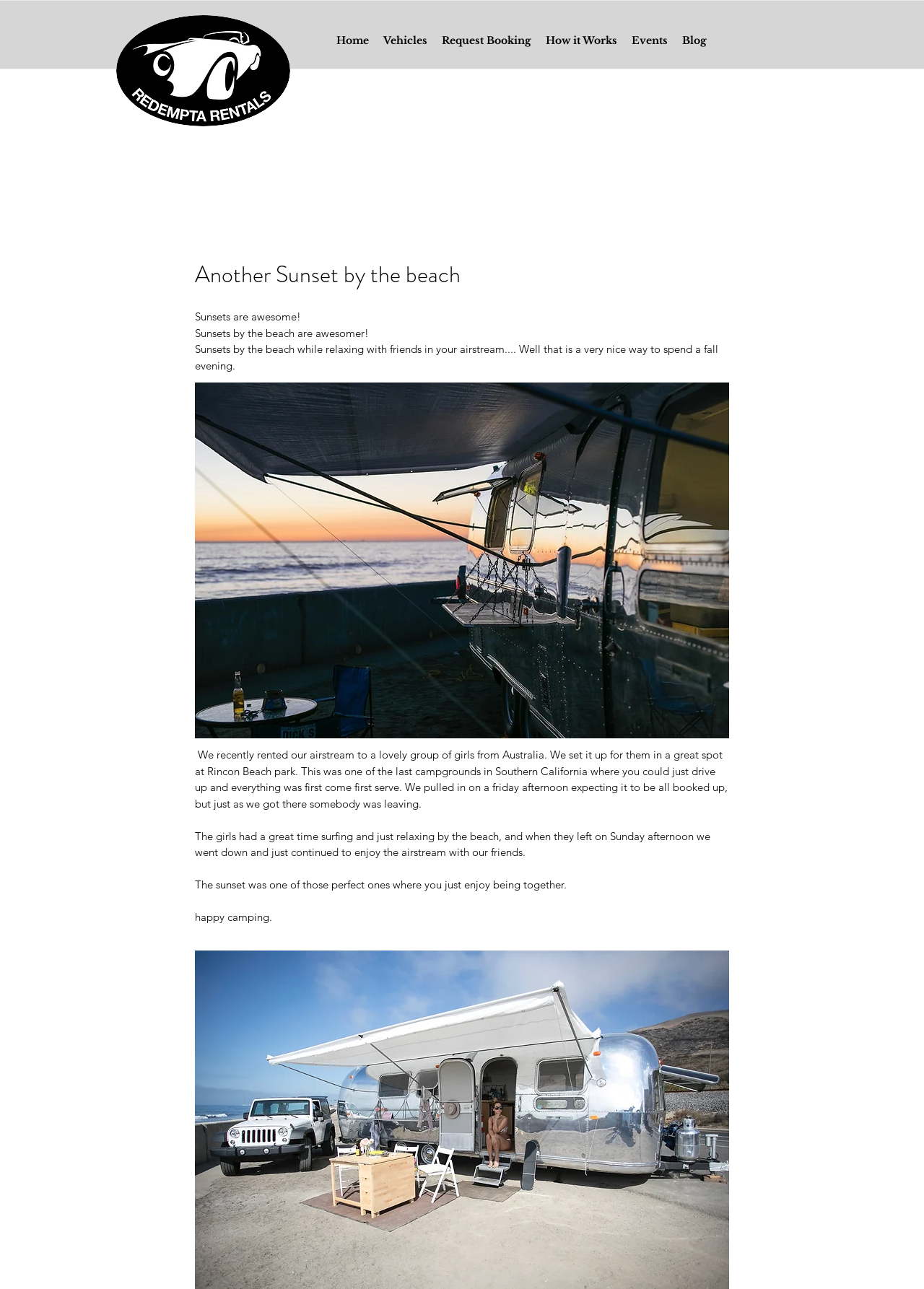Please analyze the image and provide a thorough answer to the question:
What is the name of the beach park mentioned?

The text specifically mentions that the airstream was set up at Rincon Beach park, which is a campground in Southern California.